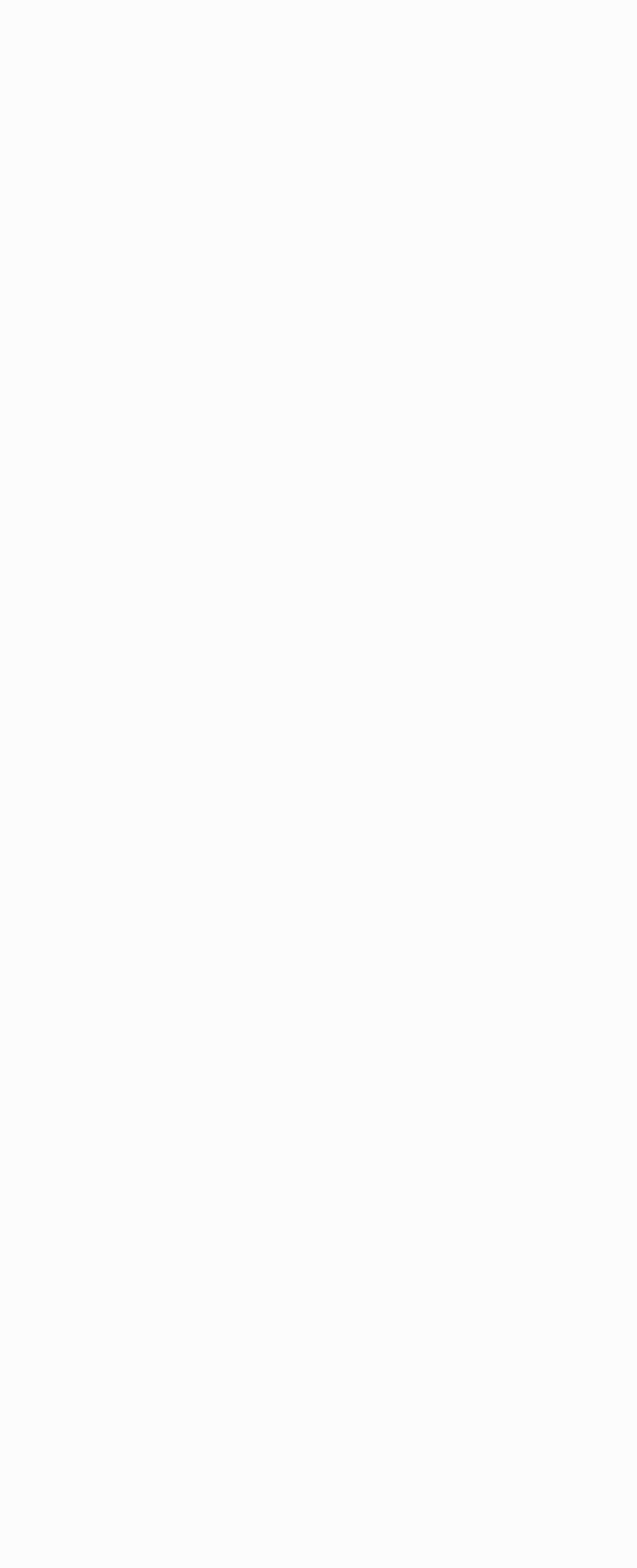Identify the bounding box coordinates of the area you need to click to perform the following instruction: "Click the Replay button".

[0.026, 0.149, 0.128, 0.177]